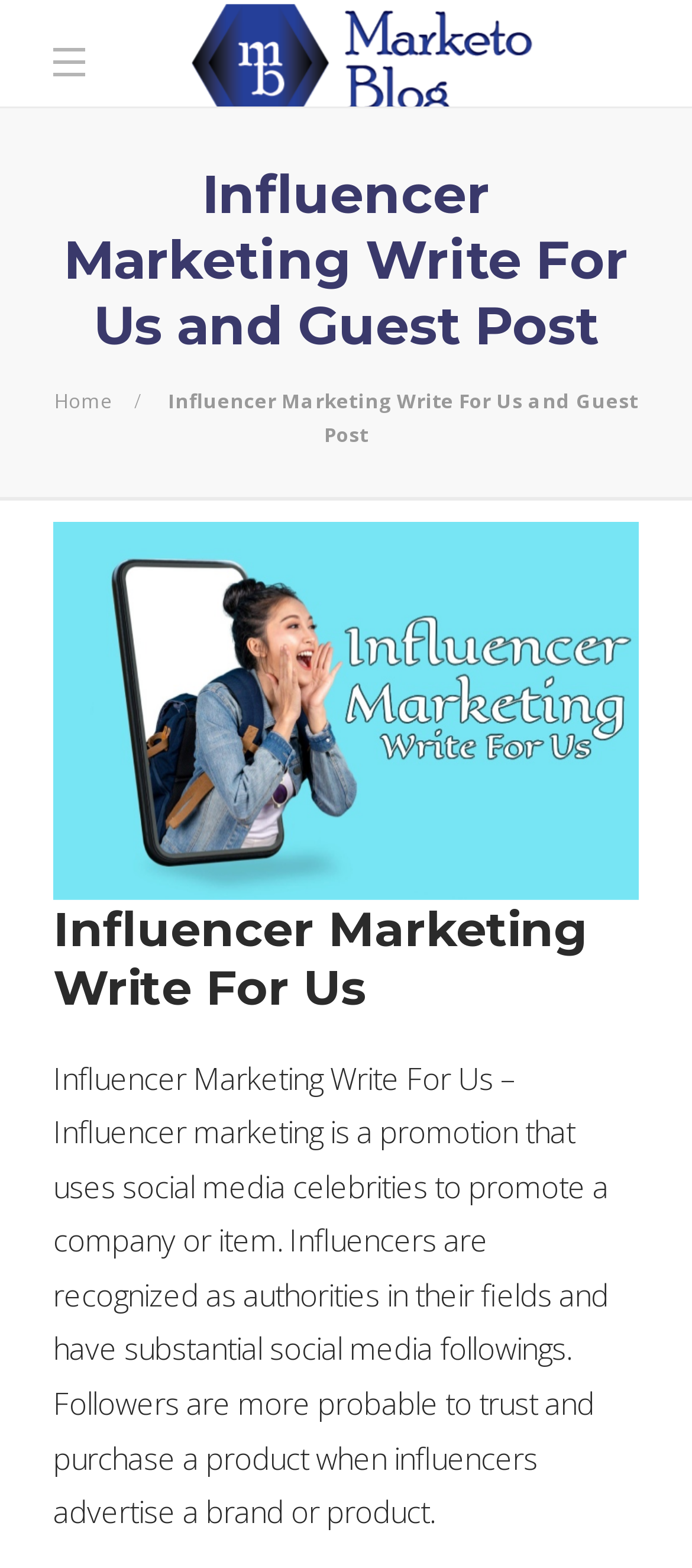Can you give a detailed response to the following question using the information from the image? What is the content of the webpage about?

The webpage is focused on influencer marketing, providing a description of what it is and how it works. The content is centered around this topic, suggesting that the webpage is primarily about influencer marketing.